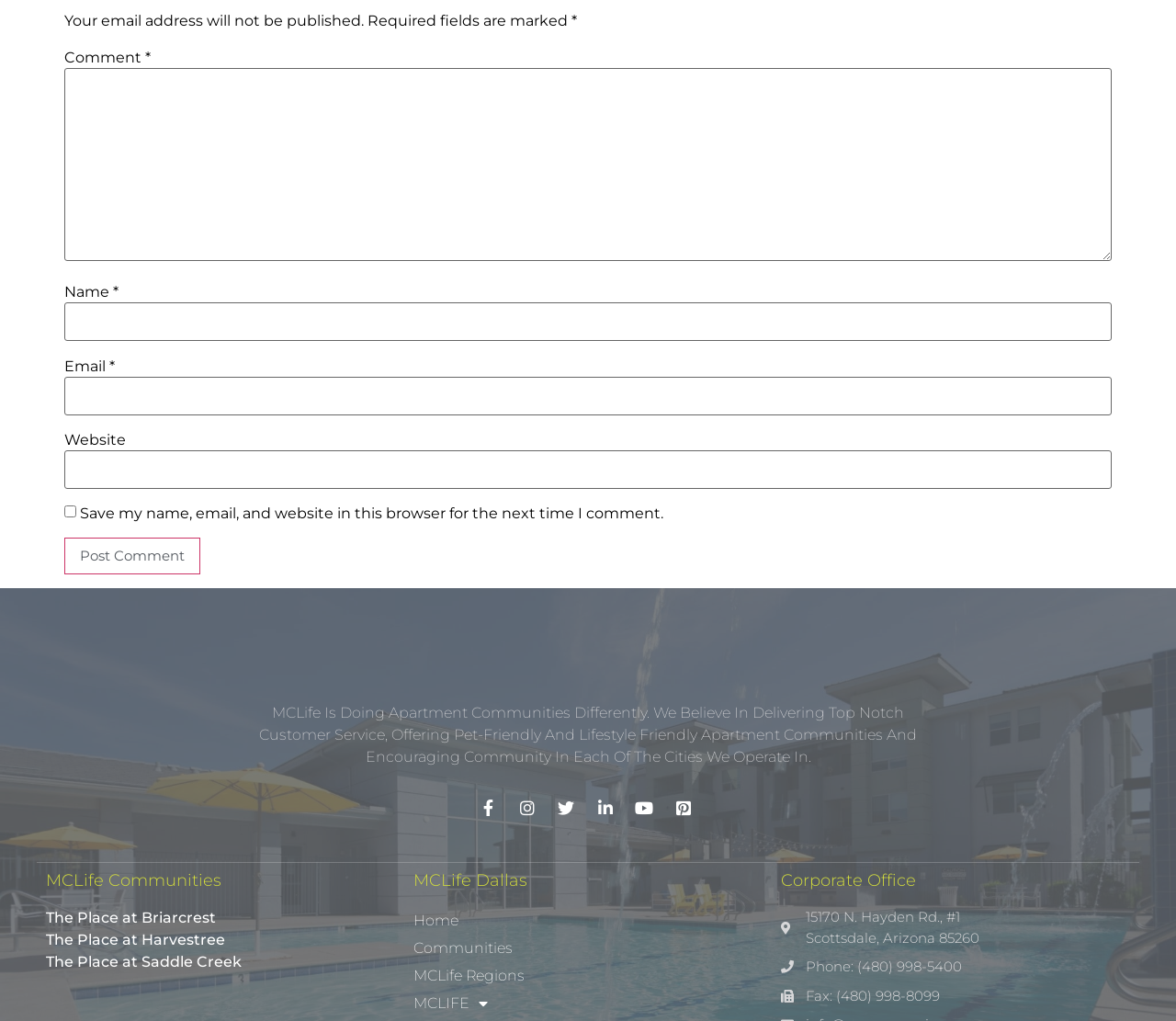Answer the following in one word or a short phrase: 
What is the required information to post a comment?

Name, Email, Comment